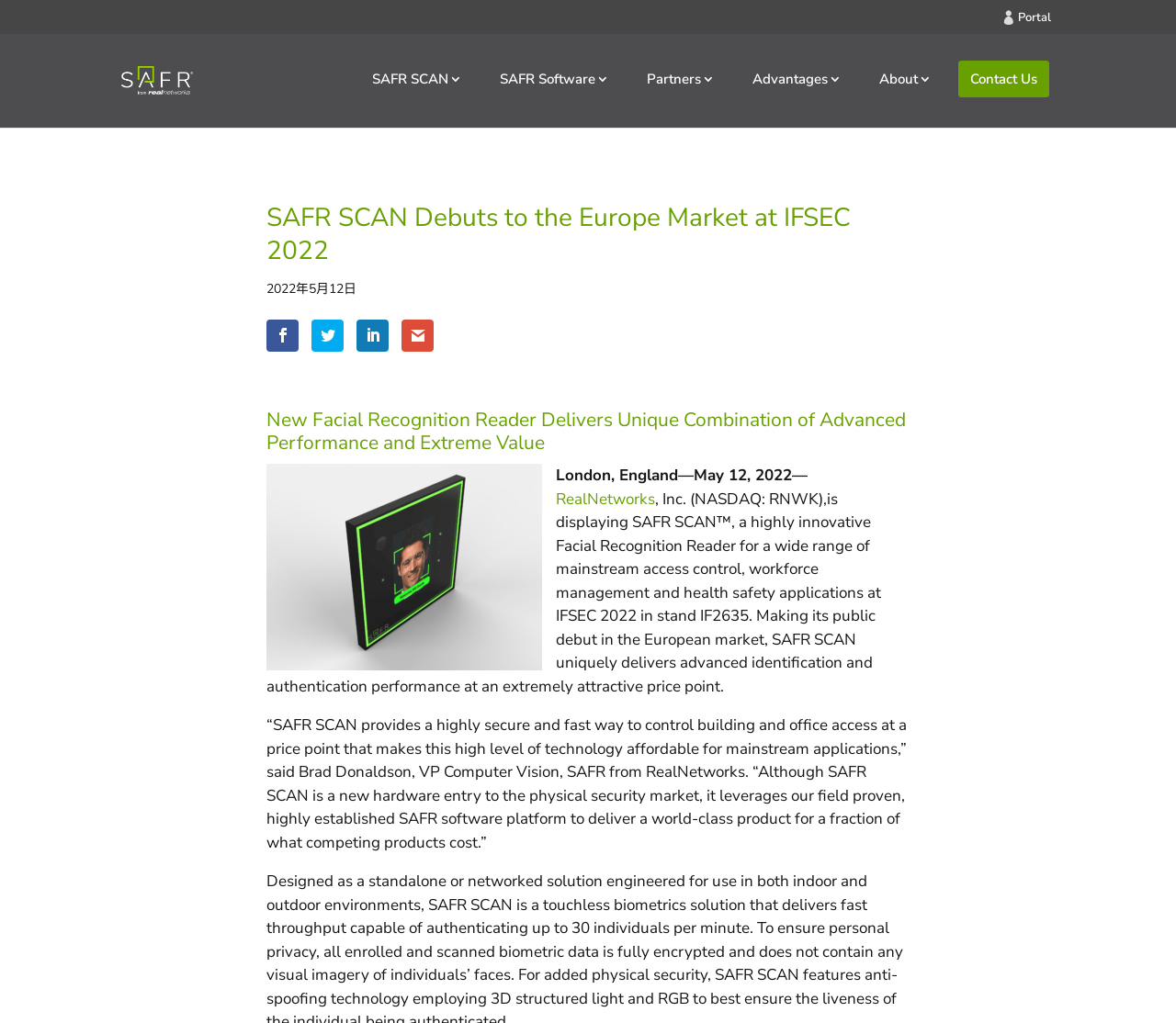Given the description of a UI element: "Portal", identify the bounding box coordinates of the matching element in the webpage screenshot.

[0.86, 0.009, 0.9, 0.029]